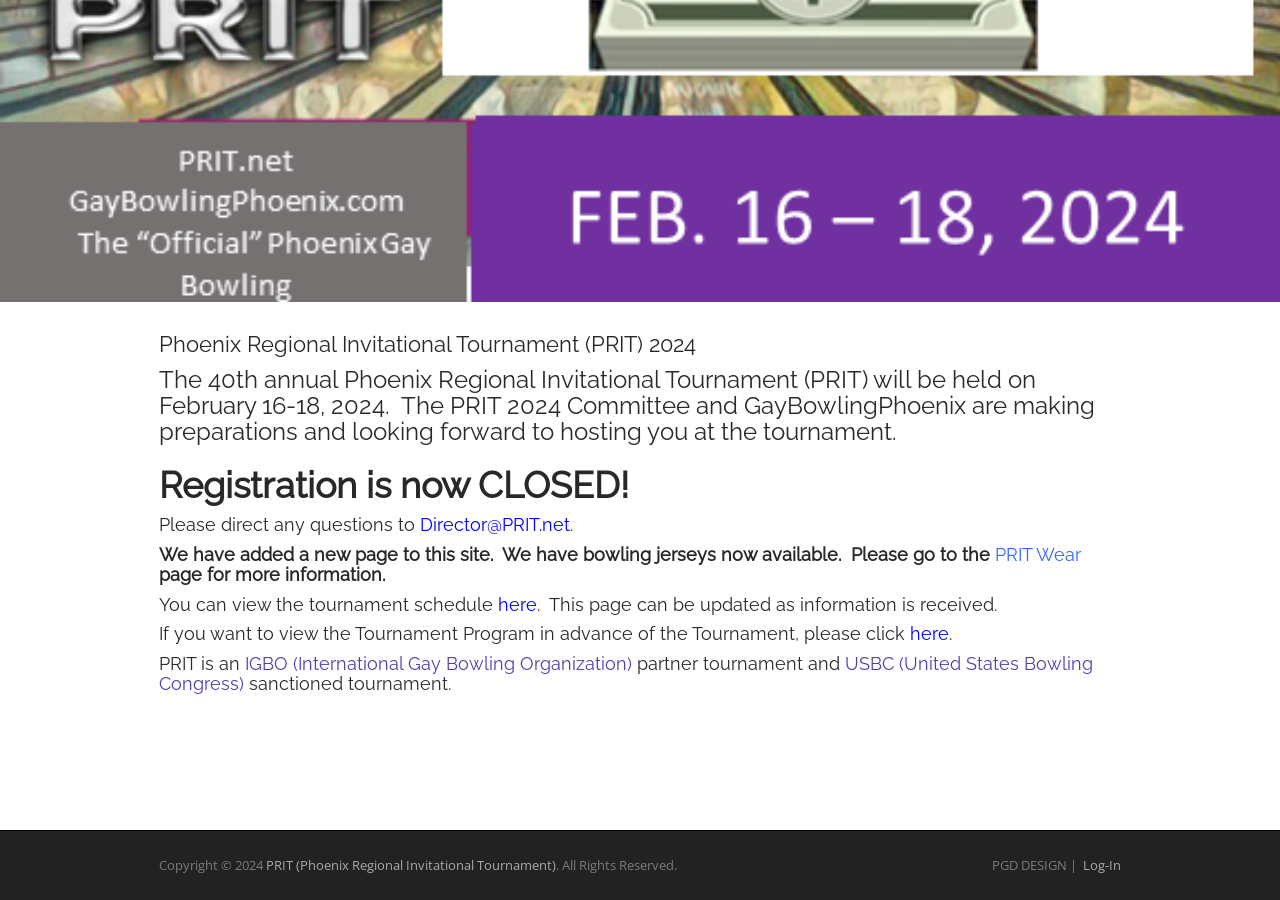Identify the bounding box coordinates for the UI element described as follows: "PRIT Wear". Ensure the coordinates are four float numbers between 0 and 1, formatted as [left, top, right, bottom].

[0.777, 0.605, 0.845, 0.628]